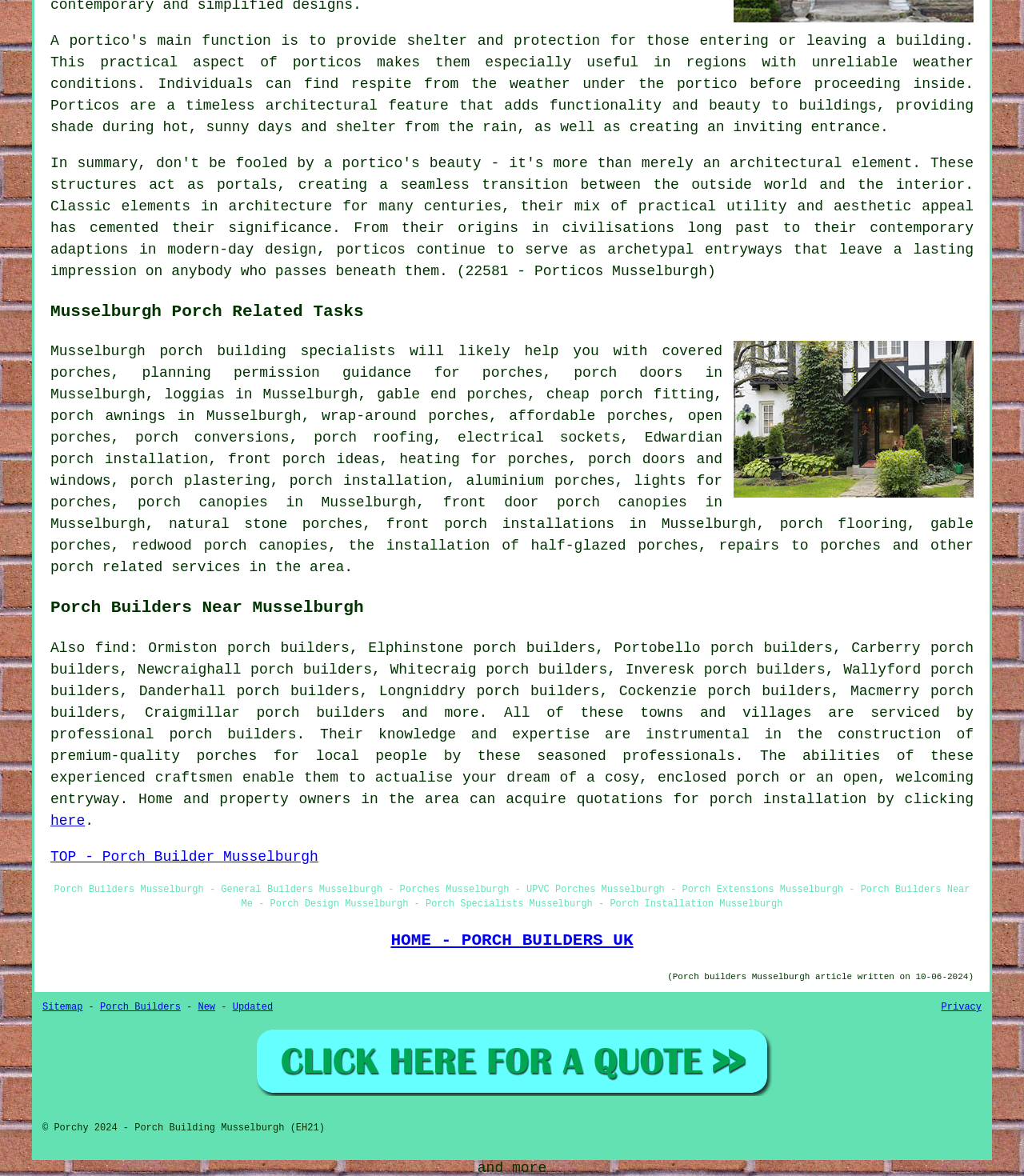Give a short answer to this question using one word or a phrase:
What services do porch builders in Musselburgh offer?

Various porch-related services